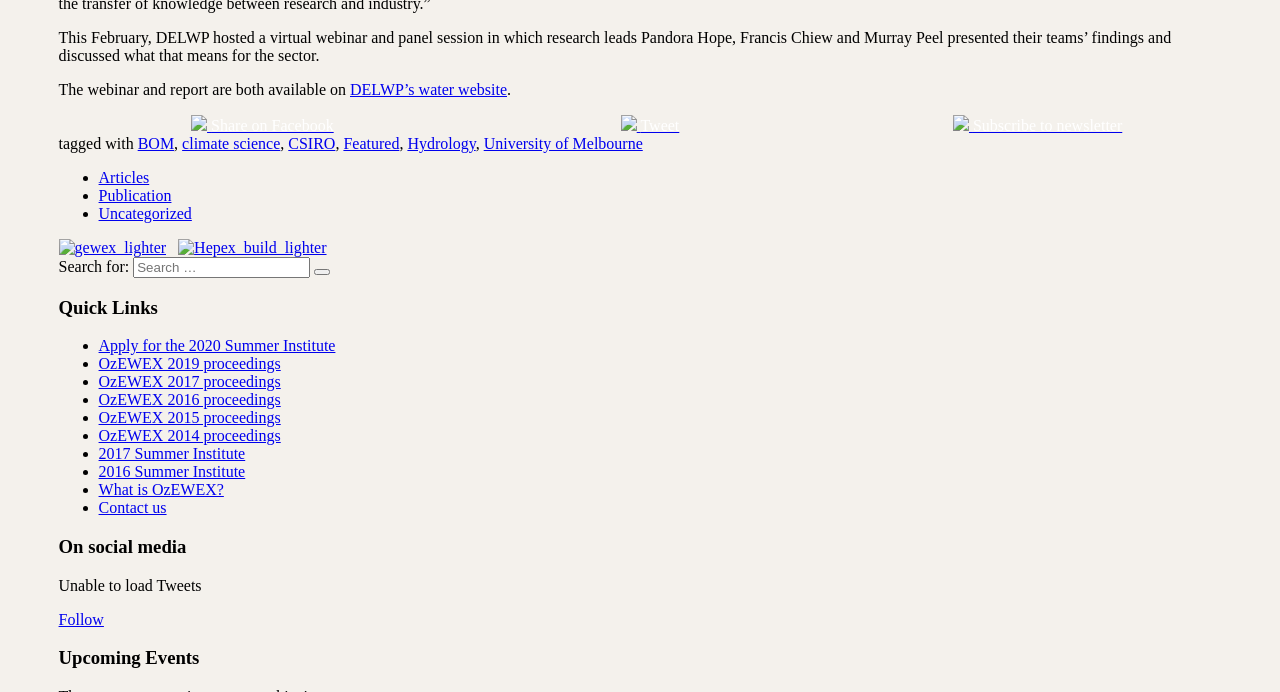Extract the bounding box for the UI element that matches this description: "Tweet".

[0.364, 0.166, 0.651, 0.195]